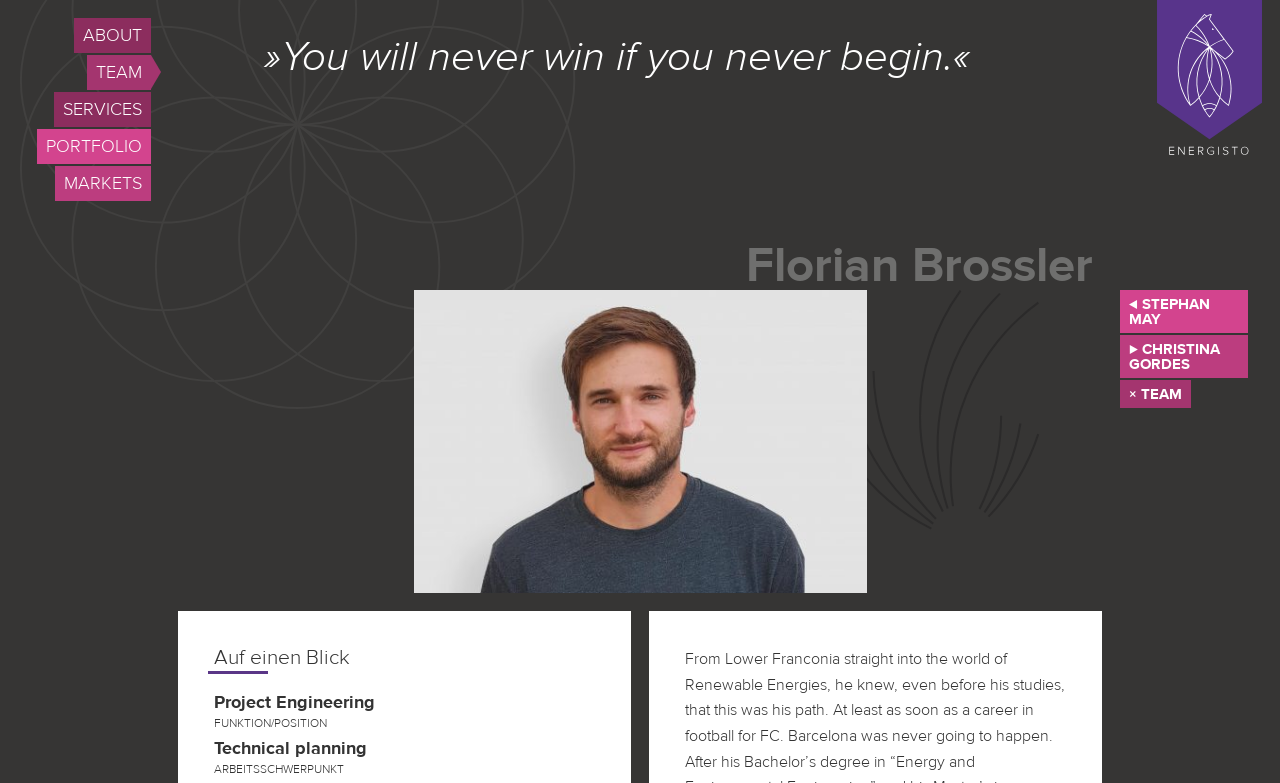Determine the bounding box coordinates for the HTML element described here: "× Team".

[0.875, 0.486, 0.986, 0.521]